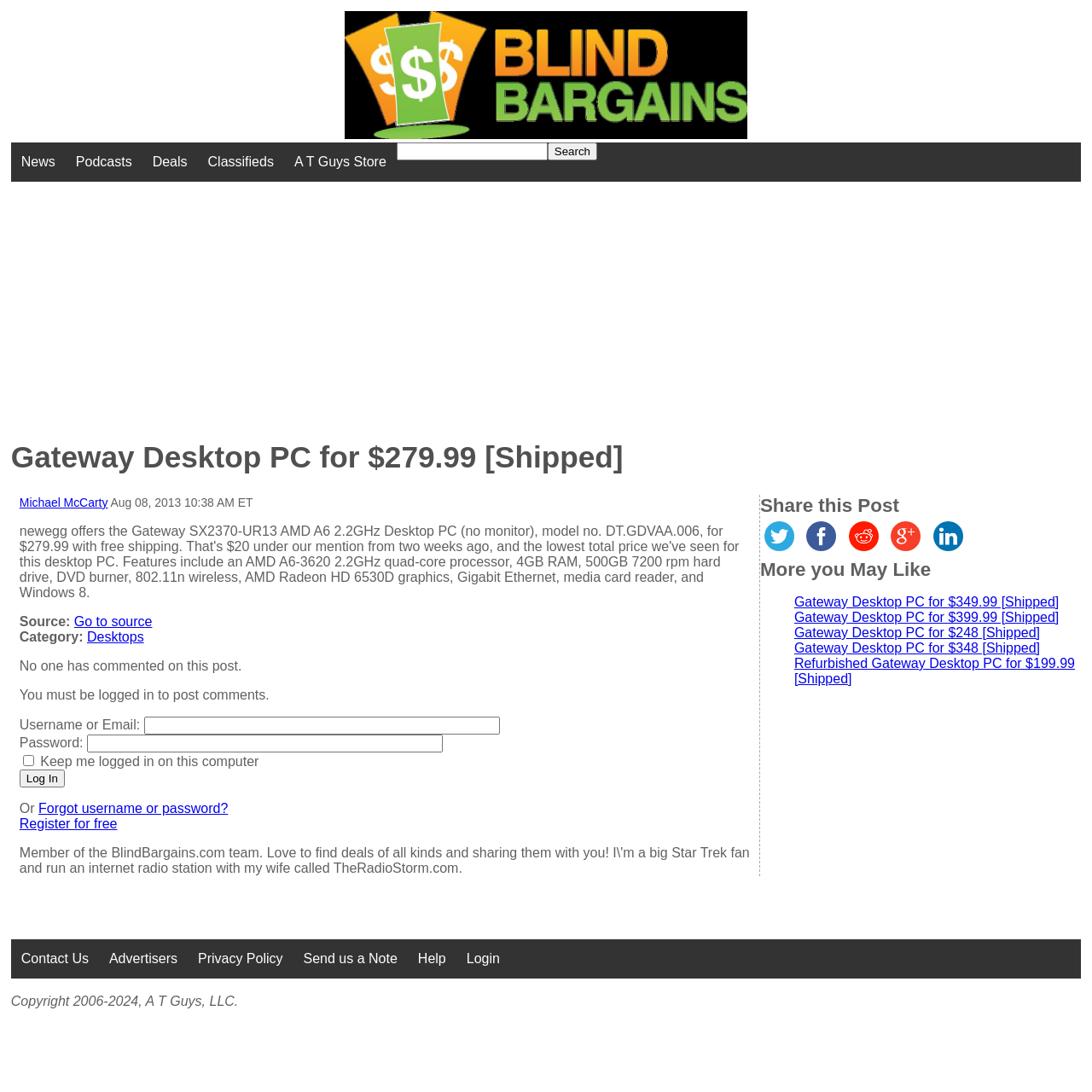Elaborate on the information and visuals displayed on the webpage.

This webpage is about a Gateway desktop PC deal for $279.99, including shipping. At the top, there is a logo and a navigation menu with links to "News", "Podcasts", "Deals", "Classifieds", and "A T Guys Store". Next to the navigation menu, there is a search bar with a "Search" button.

Below the navigation menu, there is a large advertisement section. The main content of the webpage is a post about the Gateway desktop PC deal, which includes the title, author, and date of the post. The post also has links to the source of the deal and categories related to the deal.

Under the post, there is a section for users to log in or register to comment on the post. There are also links to share the post on social media platforms such as Twitter, Facebook, Reddit, Google, and LinkedIn.

Further down, there is a section titled "More you May Like" with links to similar deals on Gateway desktop PCs. Below this section, there is another advertisement section.

At the bottom of the webpage, there are links to "Contact Us", "Advertisers", "Privacy Policy", "Send us a Note", "Help", and "Login". Finally, there is a copyright notice at the very bottom of the webpage.